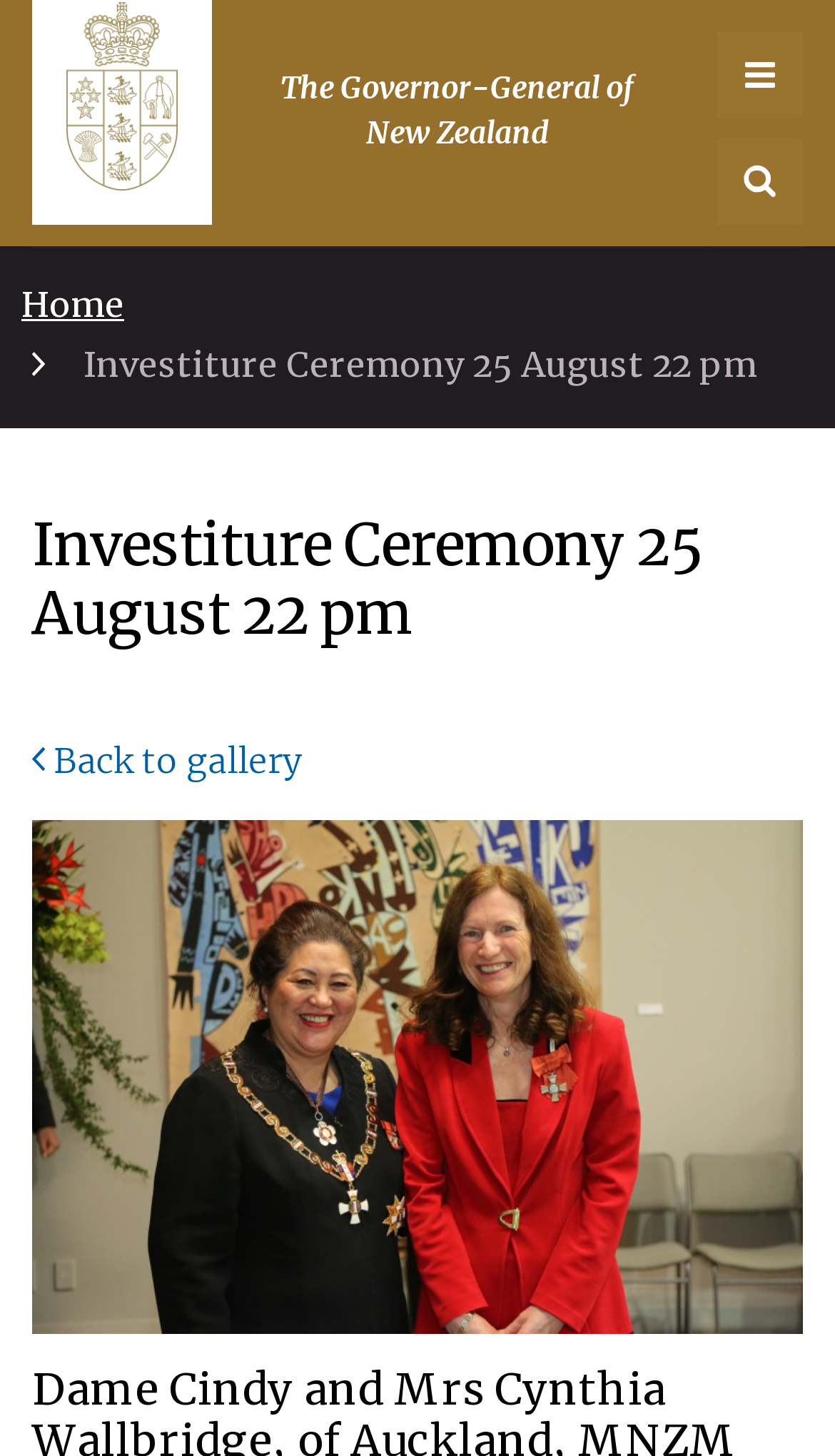How many navigation links are in the main menu?
Look at the image and answer with only one word or phrase.

3